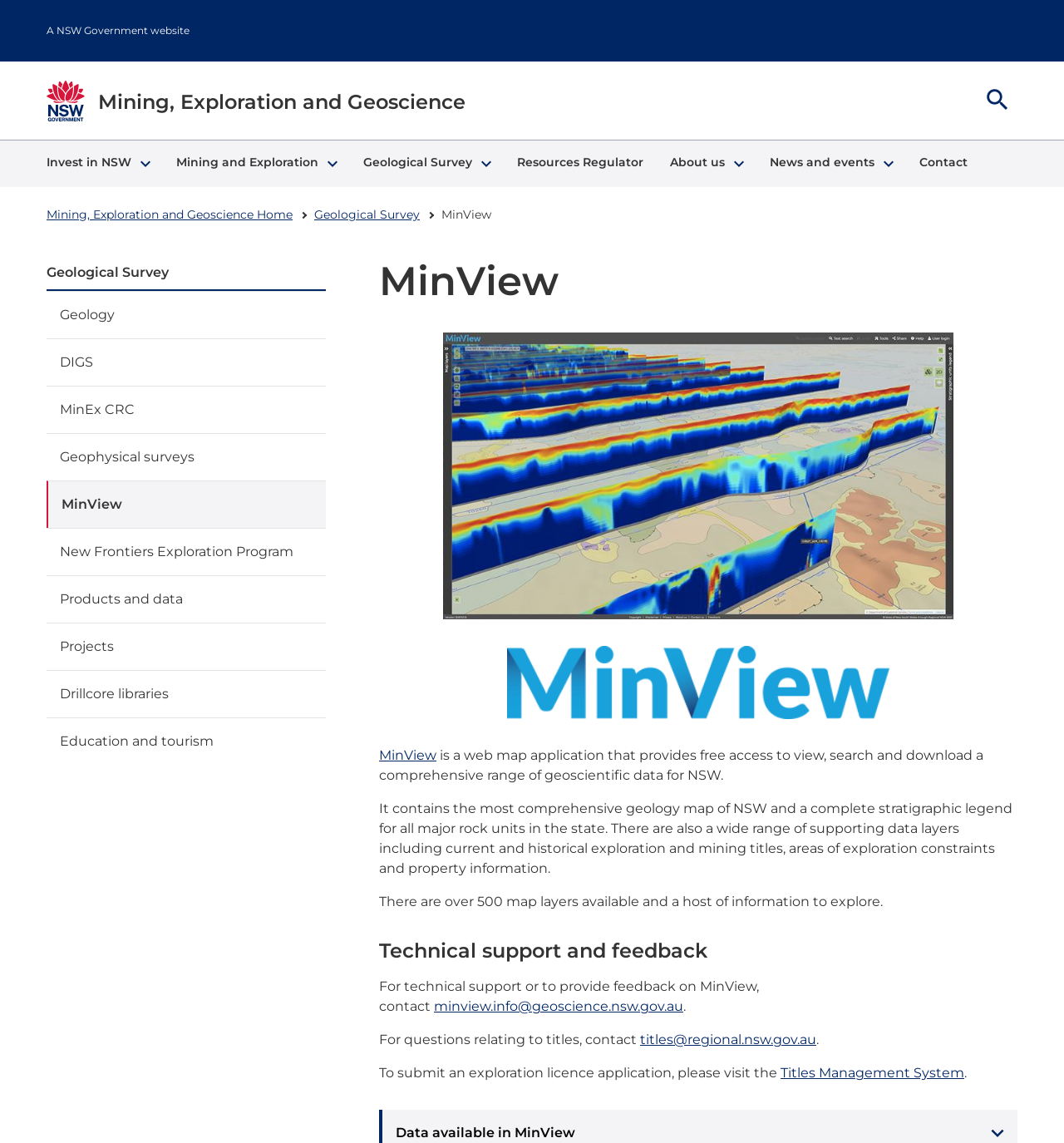Find the bounding box coordinates of the element to click in order to complete the given instruction: "Explore 'Geological Survey'."

[0.044, 0.224, 0.306, 0.253]